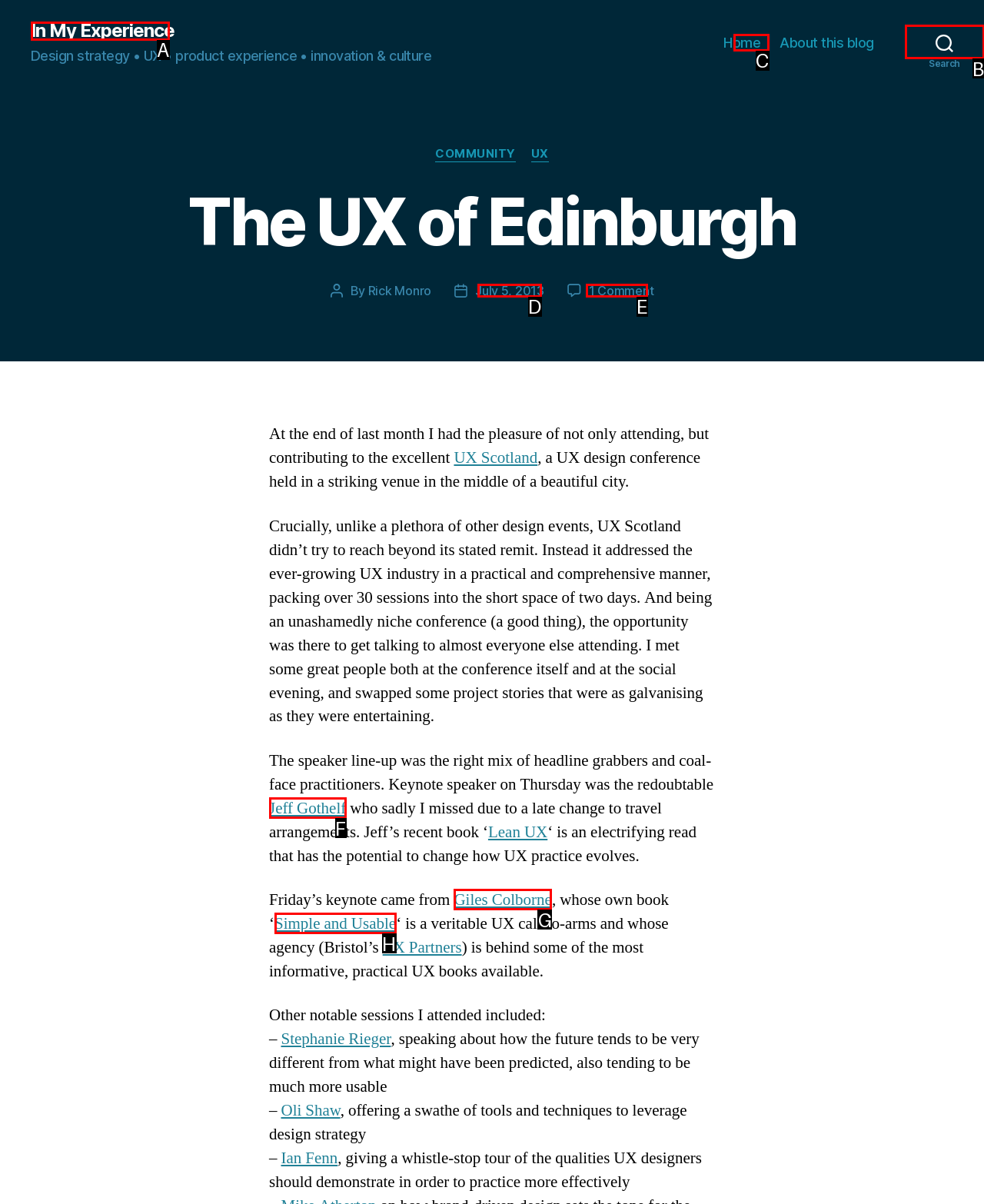Which HTML element should be clicked to complete the task: Search for something? Answer with the letter of the corresponding option.

B